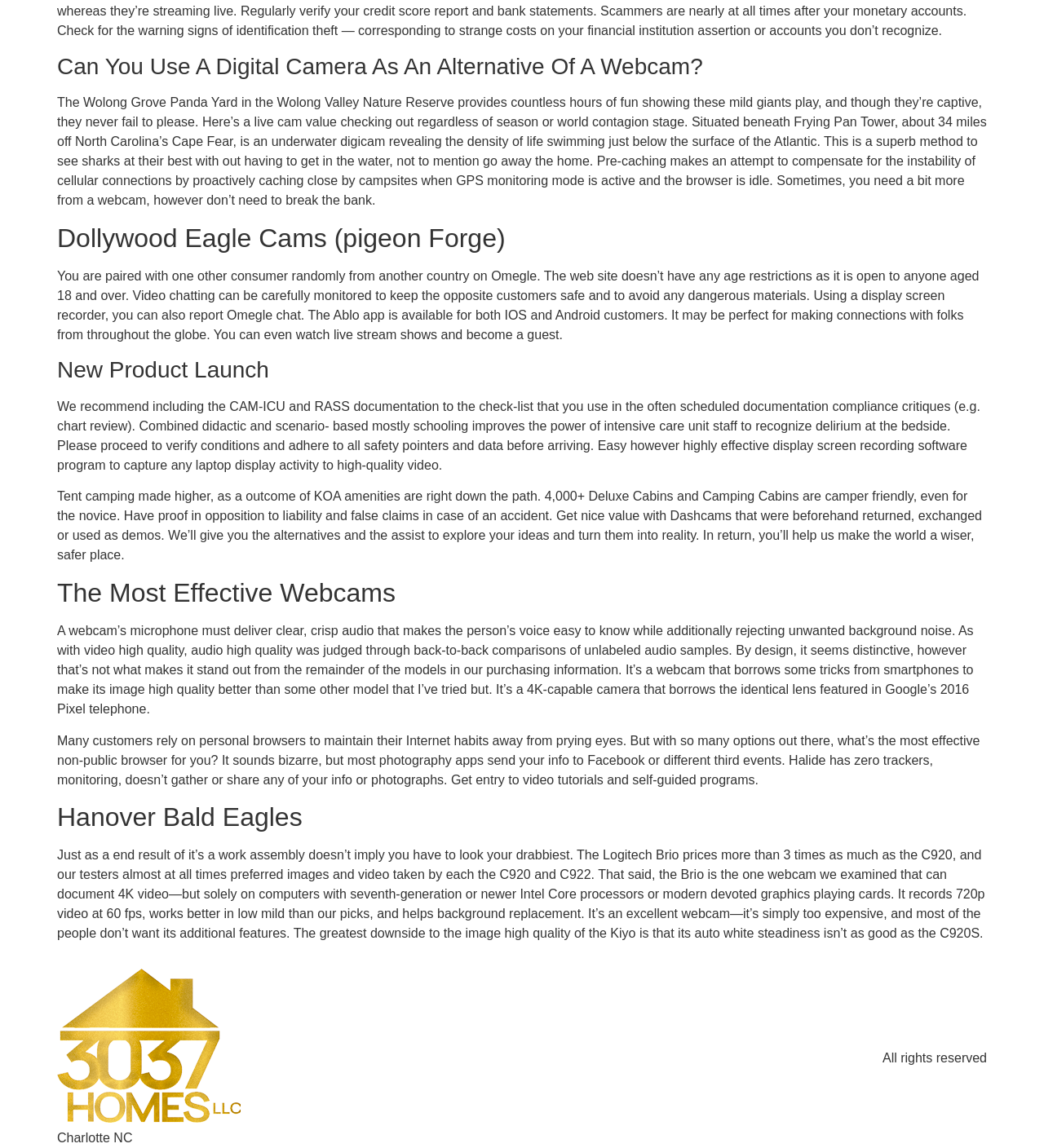Answer the question below in one word or phrase:
What is the topic of the first heading?

Digital Camera As An Alternative Of A Webcam